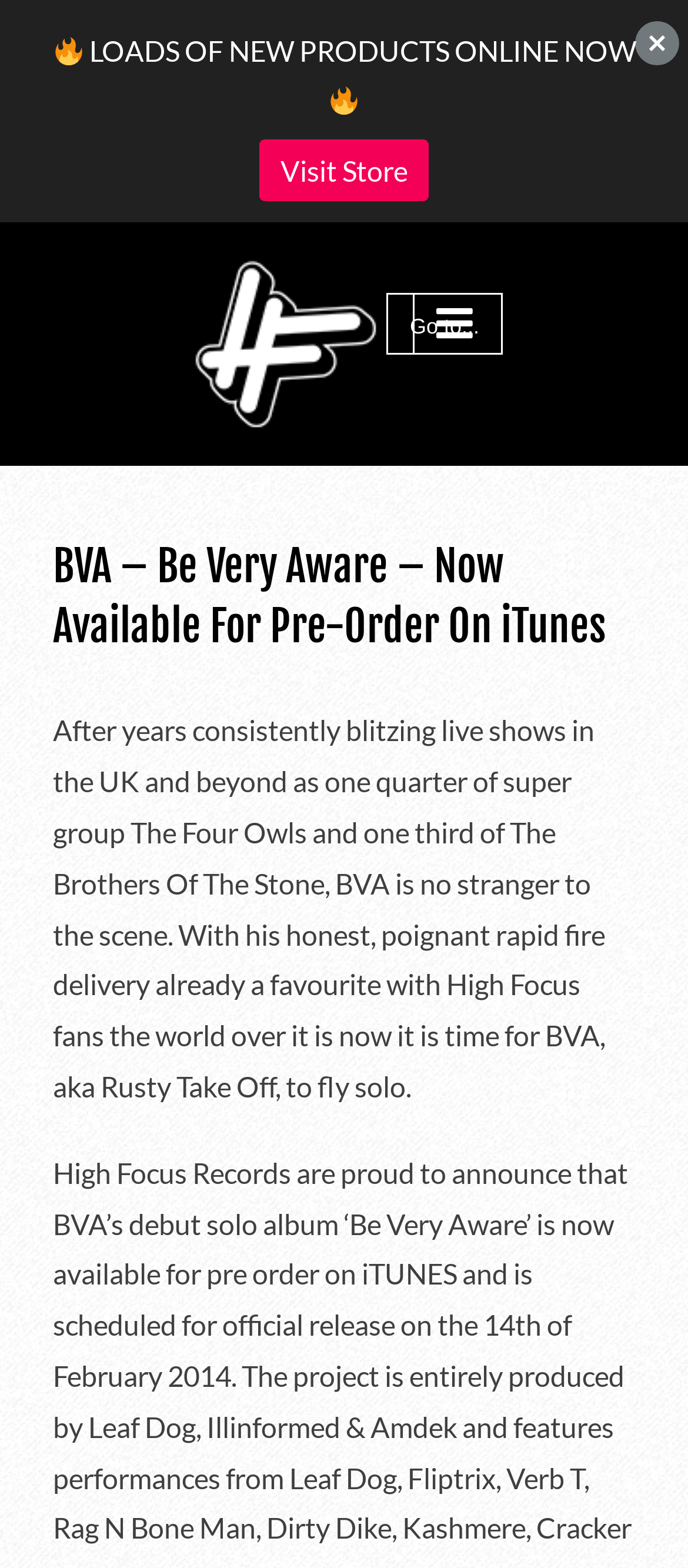What is the symbol used to draw attention?
Kindly give a detailed and elaborate answer to the question.

I determined the answer by finding the image elements with the description '🔥' which are used to draw attention to certain parts of the webpage, such as the 'LOADS OF NEW PRODUCTS ONLINE NOW' text.